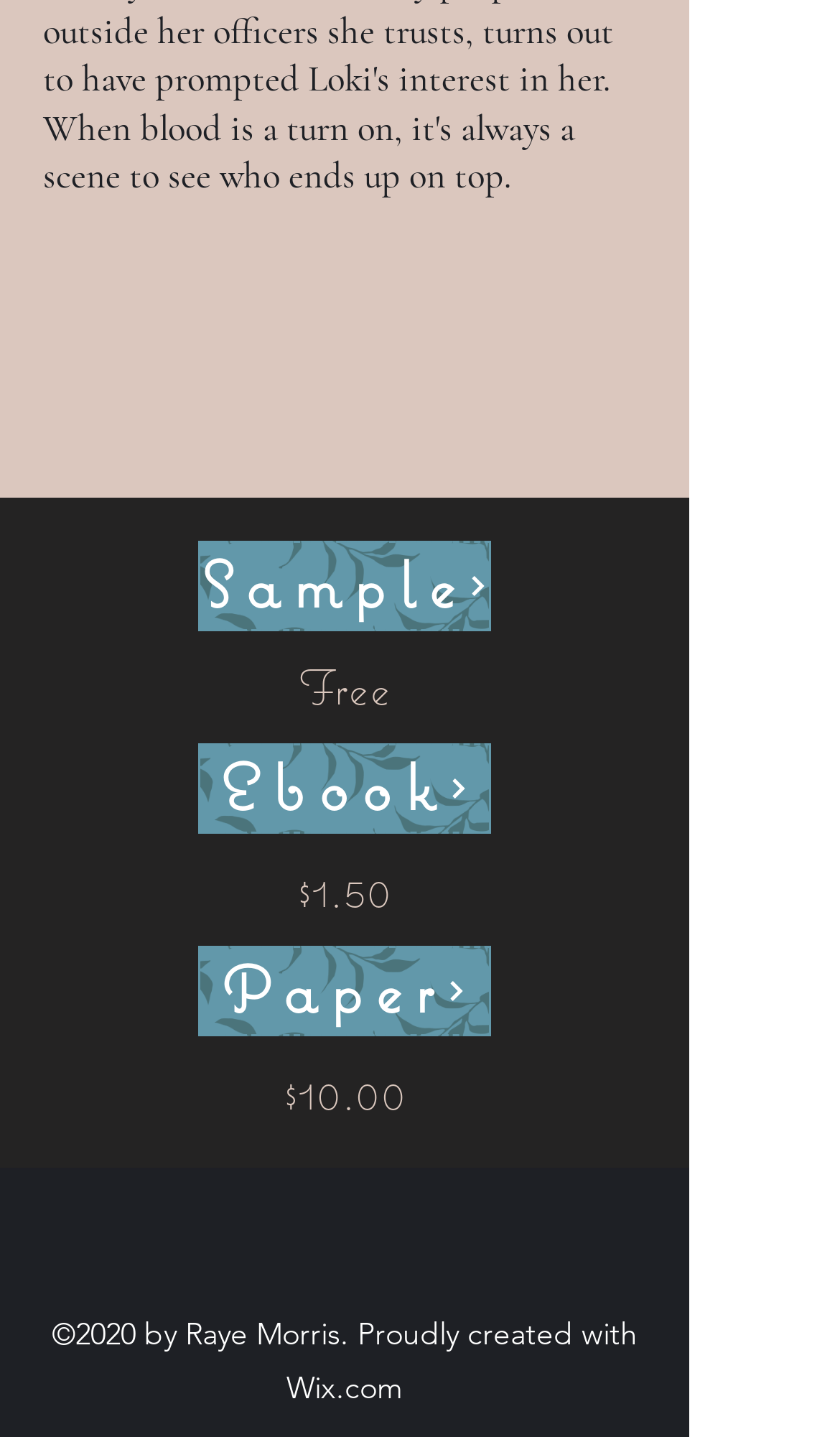Please identify the bounding box coordinates of the region to click in order to complete the given instruction: "Click on Ebook link". The coordinates should be four float numbers between 0 and 1, i.e., [left, top, right, bottom].

[0.236, 0.517, 0.585, 0.58]